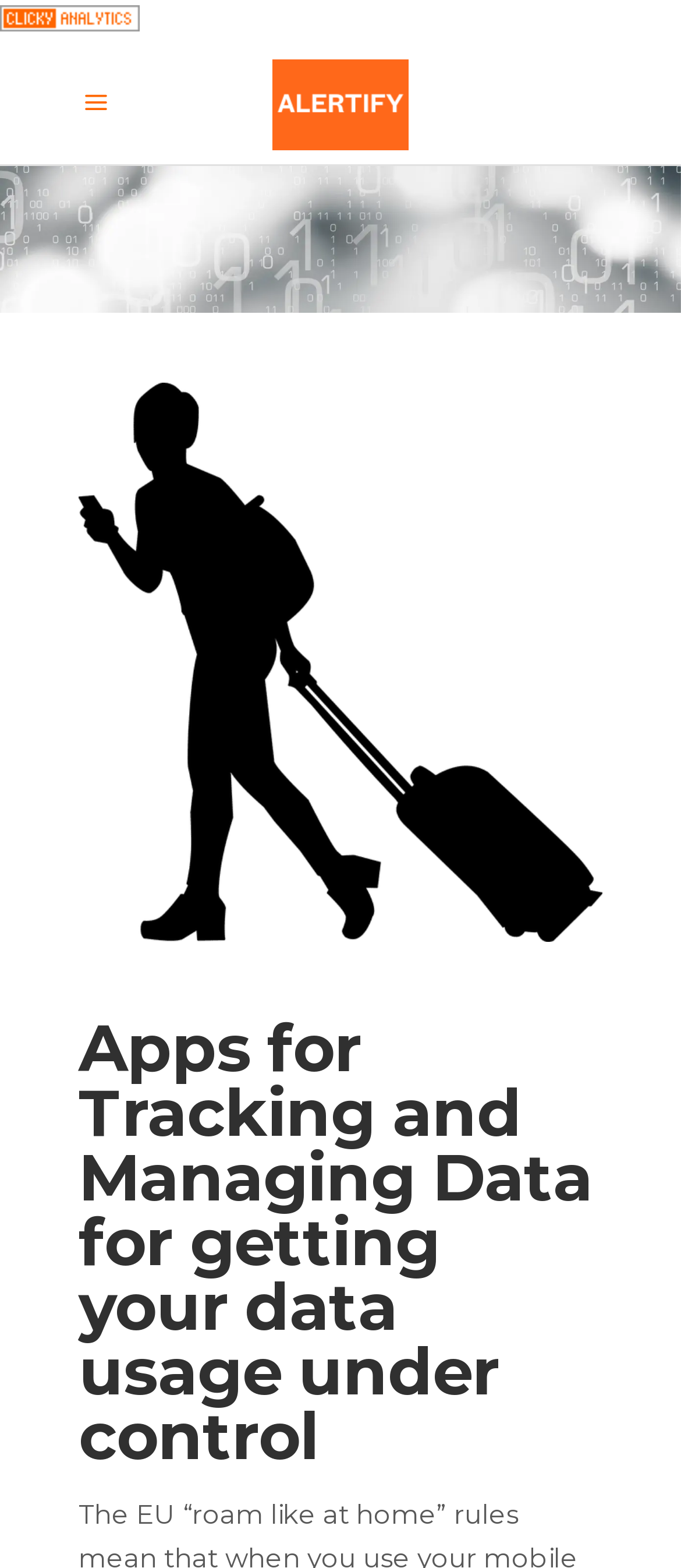Bounding box coordinates are specified in the format (top-left x, top-left y, bottom-right x, bottom-right y). All values are floating point numbers bounded between 0 and 1. Please provide the bounding box coordinate of the region this sentence describes: alt="Mobile Logo"

[0.401, 0.037, 0.599, 0.095]